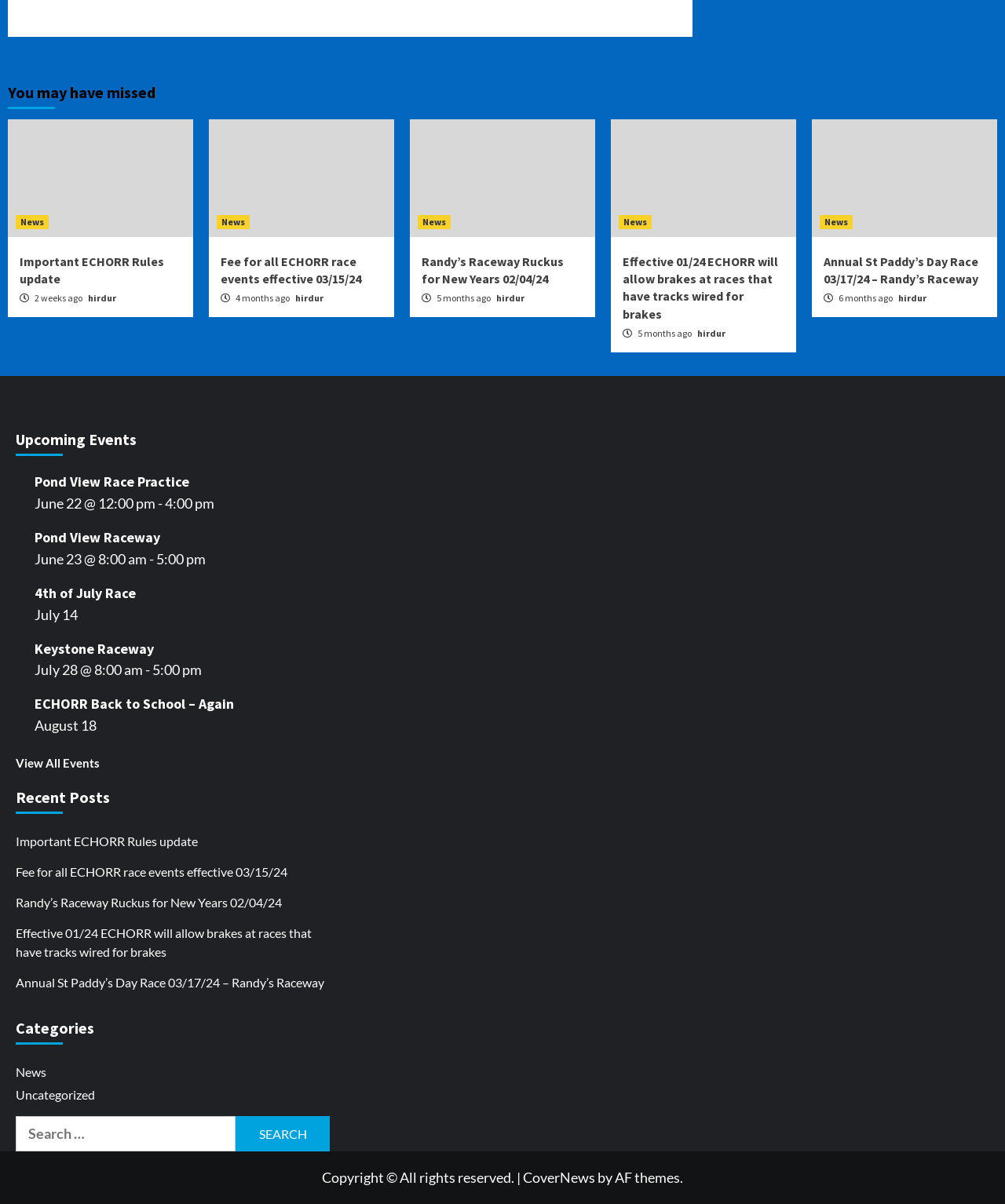Pinpoint the bounding box coordinates of the element that must be clicked to accomplish the following instruction: "View news". The coordinates should be in the format of four float numbers between 0 and 1, i.e., [left, top, right, bottom].

[0.016, 0.178, 0.048, 0.19]